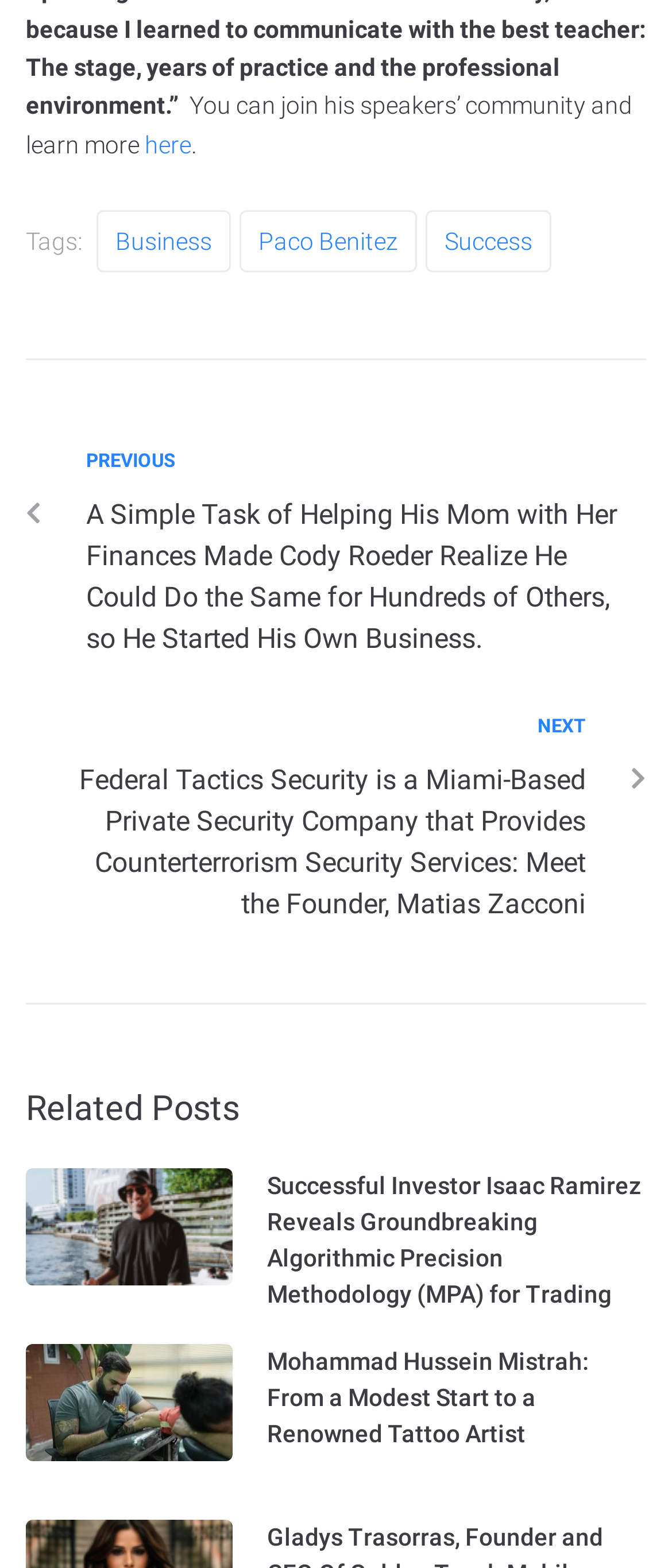Please identify the bounding box coordinates of the area that needs to be clicked to follow this instruction: "click here to learn more".

[0.215, 0.083, 0.285, 0.101]